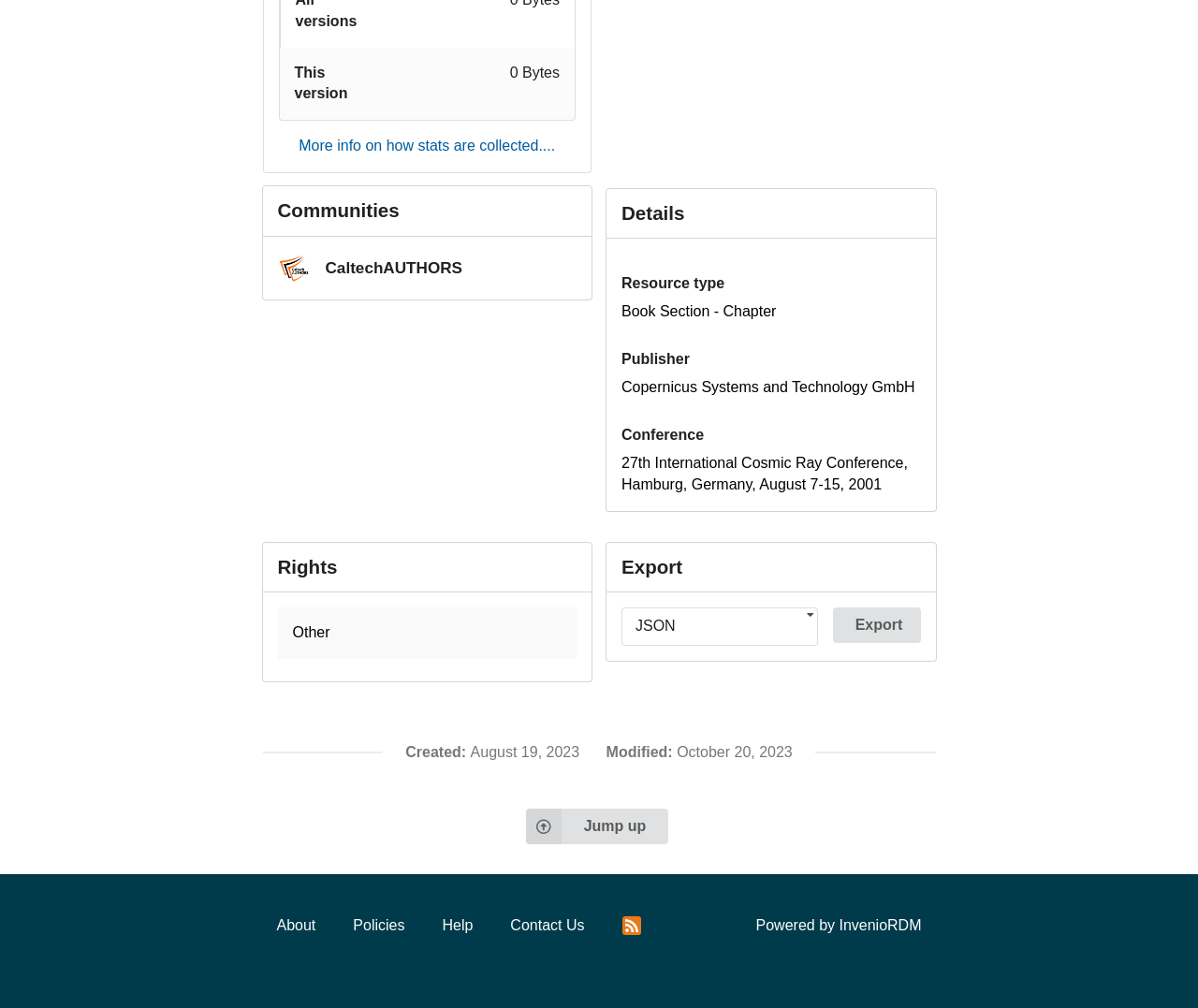Provide a one-word or short-phrase answer to the question:
What is the resource type of the book section?

Book Section - Chapter